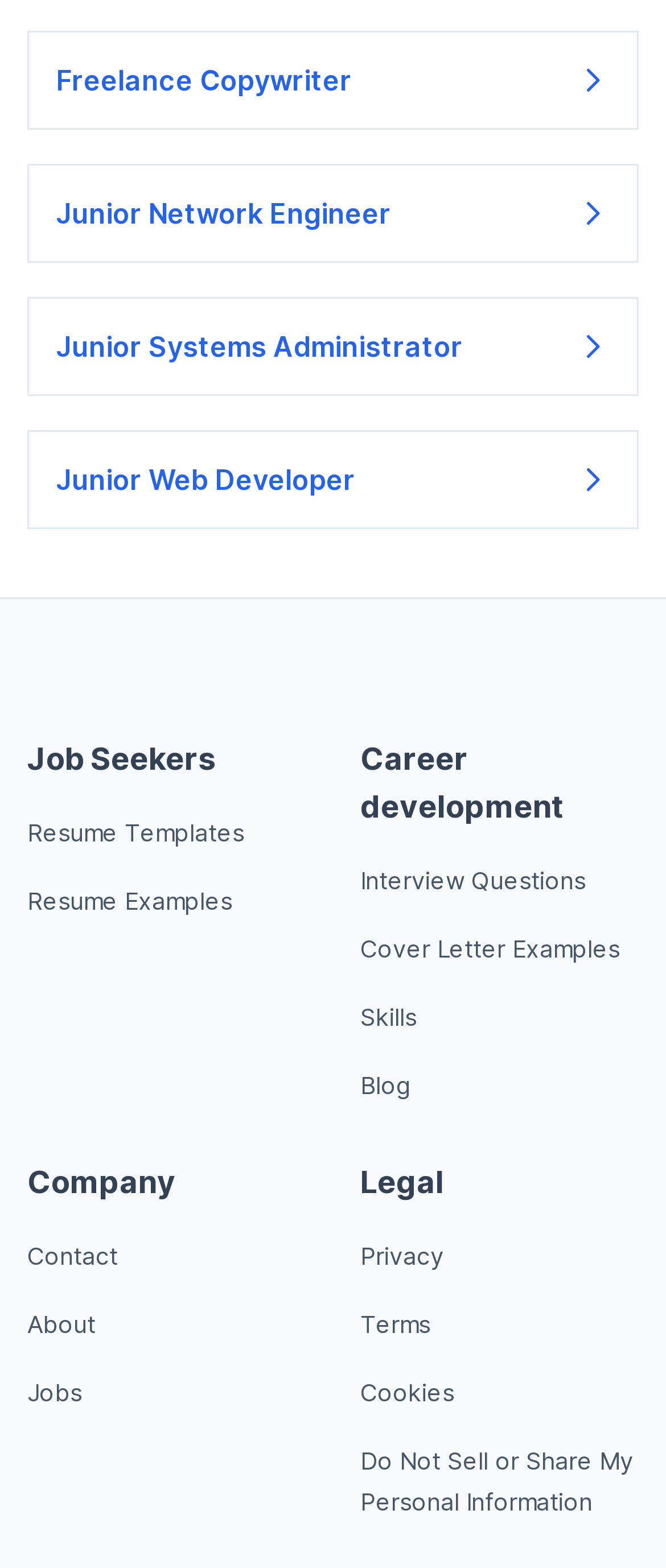Using the given element description, provide the bounding box coordinates (top-left x, top-left y, bottom-right x, bottom-right y) for the corresponding UI element in the screenshot: Resume Templates

[0.041, 0.522, 0.367, 0.54]